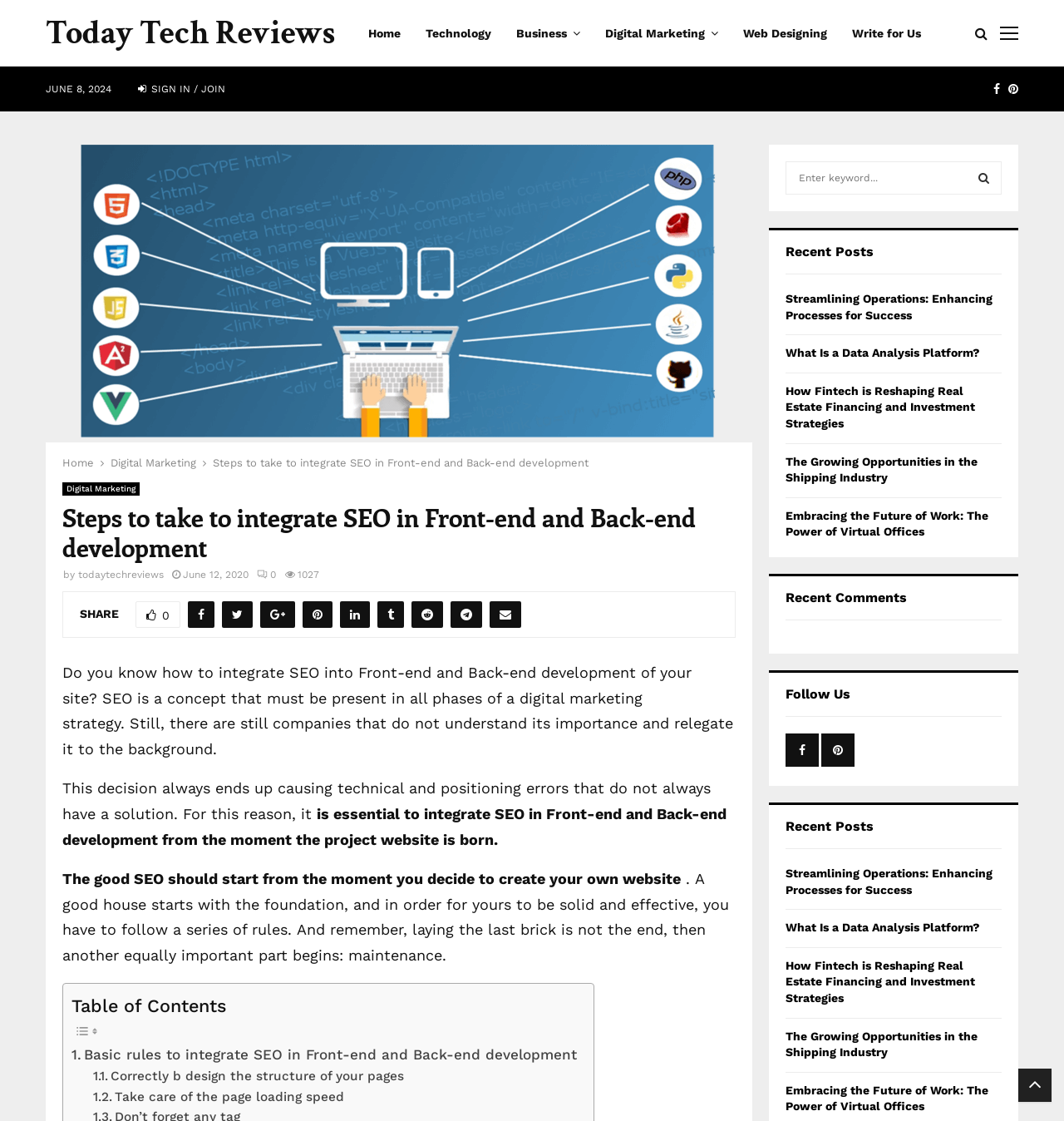Please indicate the bounding box coordinates of the element's region to be clicked to achieve the instruction: "Read the article 'Steps to take to integrate SEO in Front-end and Back-end development'". Provide the coordinates as four float numbers between 0 and 1, i.e., [left, top, right, bottom].

[0.2, 0.407, 0.553, 0.418]